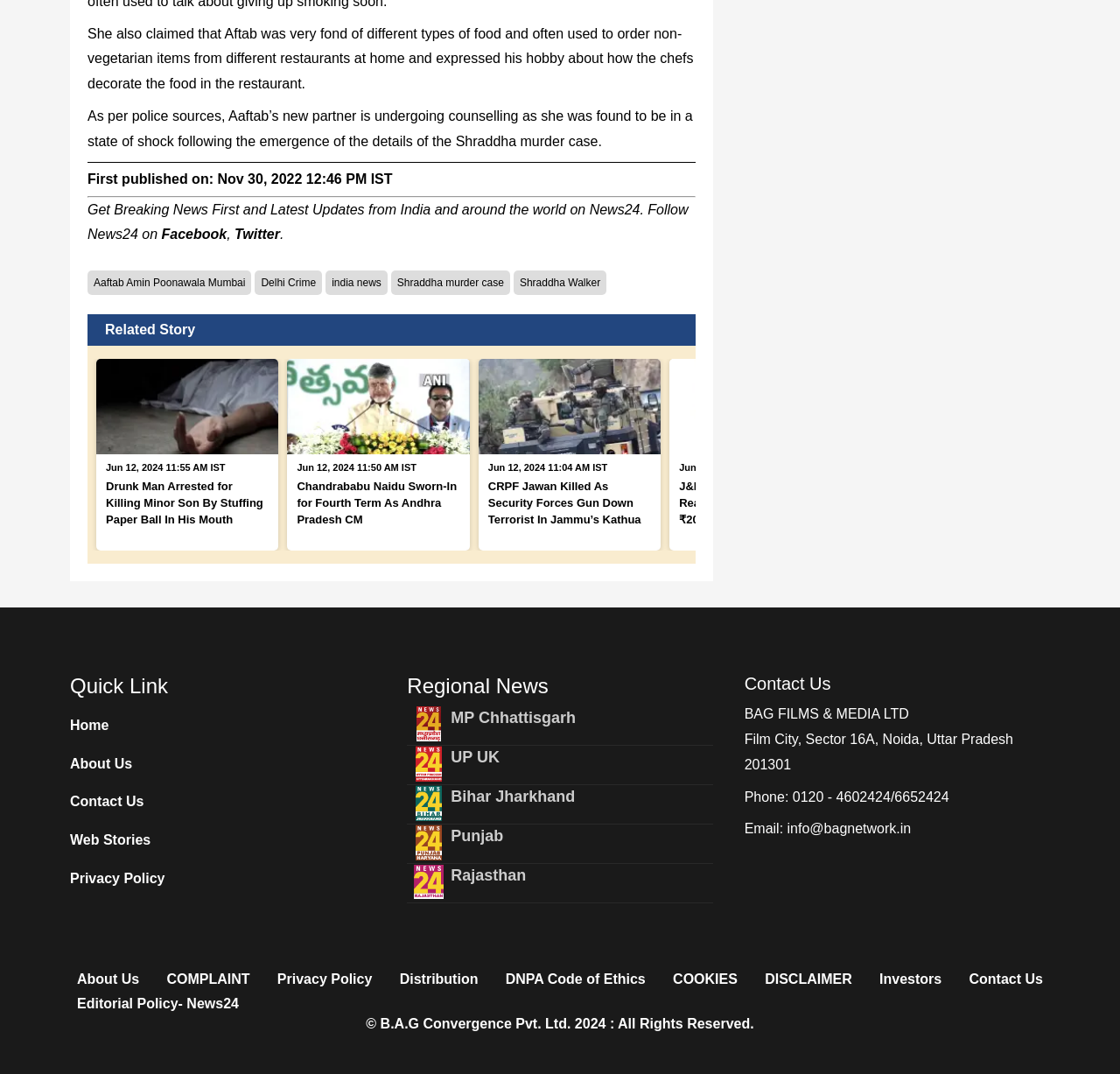Please identify the coordinates of the bounding box for the clickable region that will accomplish this instruction: "Go to Home".

[0.062, 0.665, 0.185, 0.687]